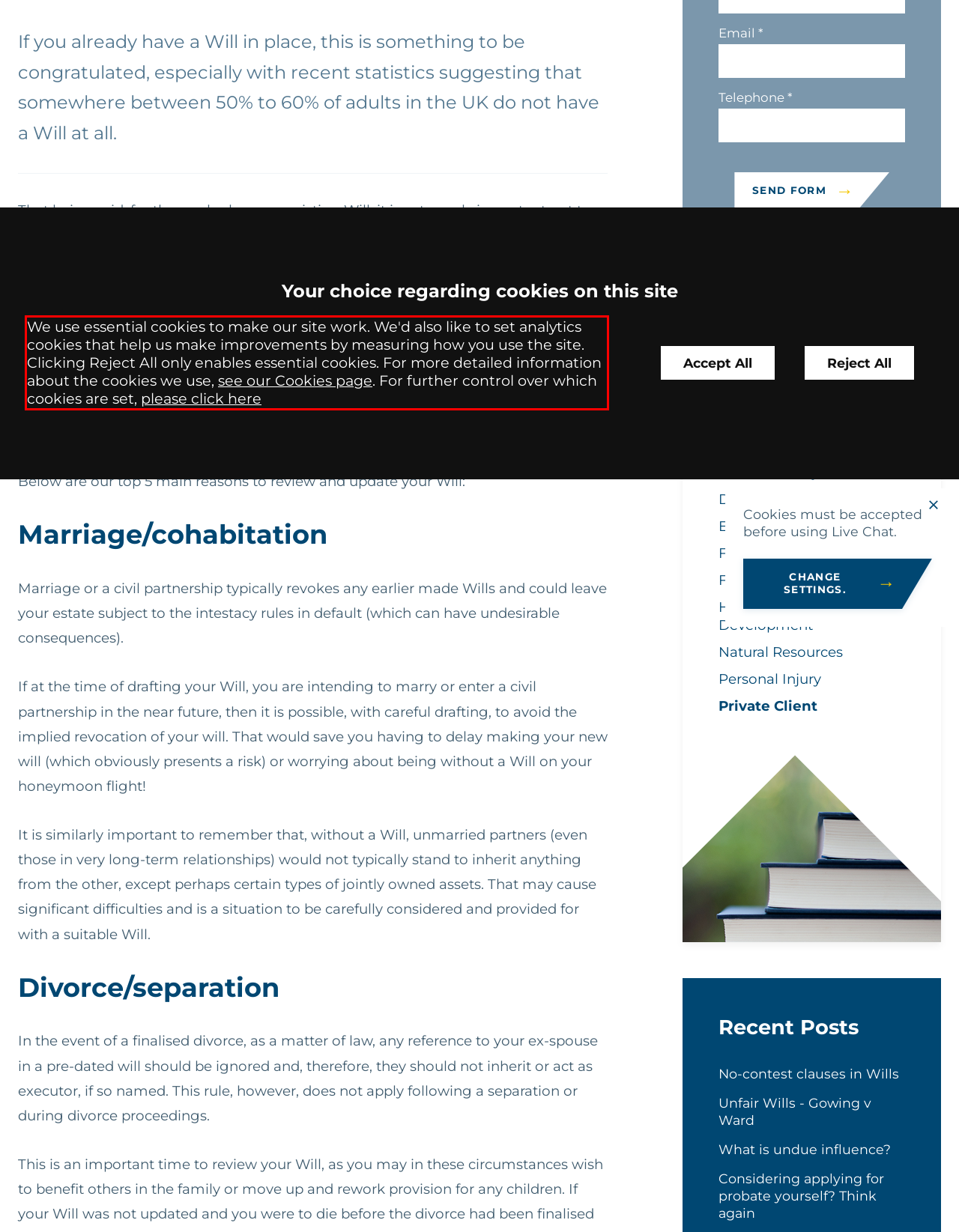Analyze the red bounding box in the provided webpage screenshot and generate the text content contained within.

We use essential cookies to make our site work. We'd also like to set analytics cookies that help us make improvements by measuring how you use the site. Clicking Reject All only enables essential cookies. For more detailed information about the cookies we use, see our Cookies page. For further control over which cookies are set, please click here